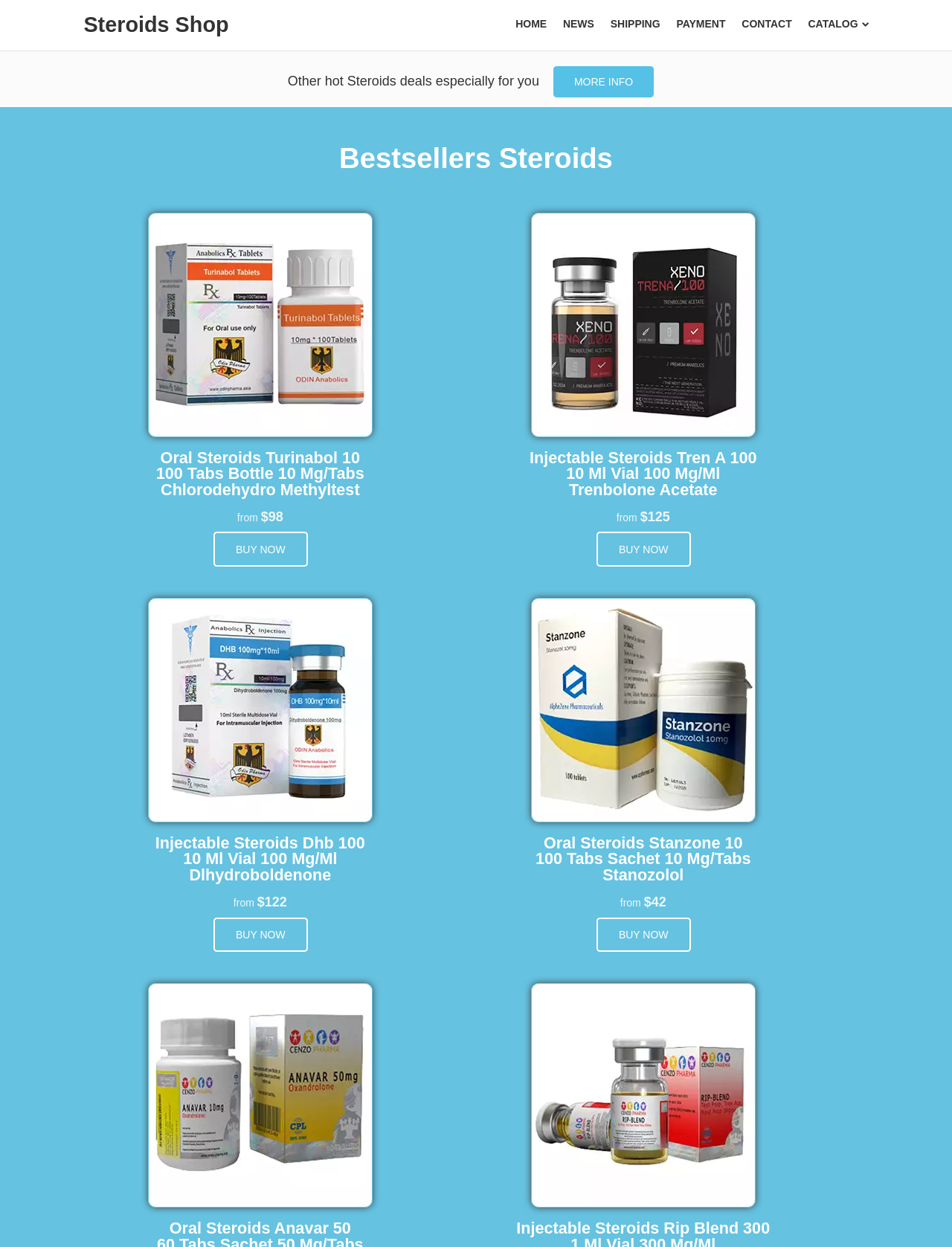Give a one-word or short phrase answer to the question: 
How many navigation links are displayed at the top of the webpage?

6